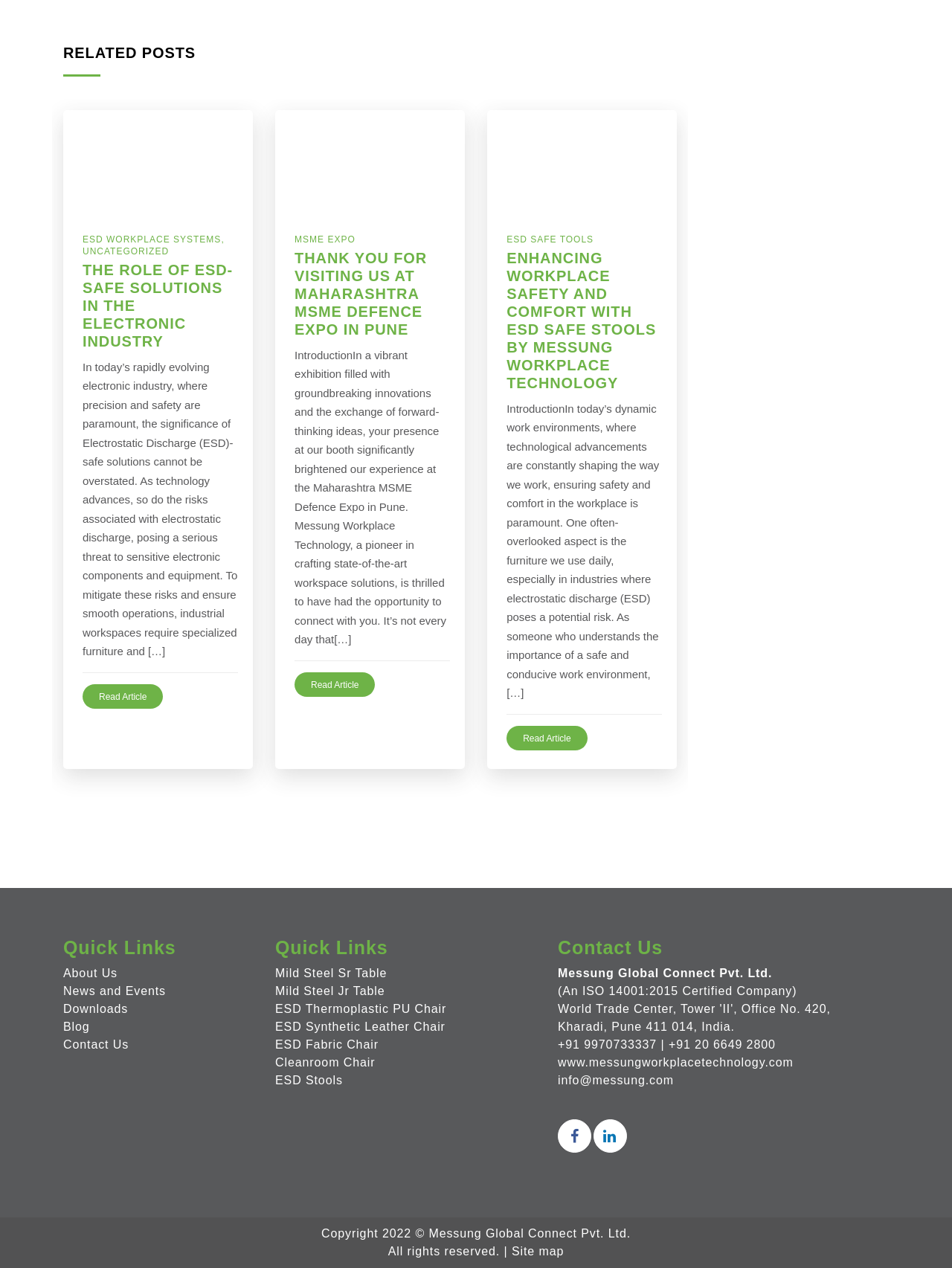Locate the bounding box coordinates of the element to click to perform the following action: 'Visit the page about Messung Workplace Technology at Maharashtra MSME Defence Expo'. The coordinates should be given as four float values between 0 and 1, in the form of [left, top, right, bottom].

[0.309, 0.196, 0.473, 0.267]